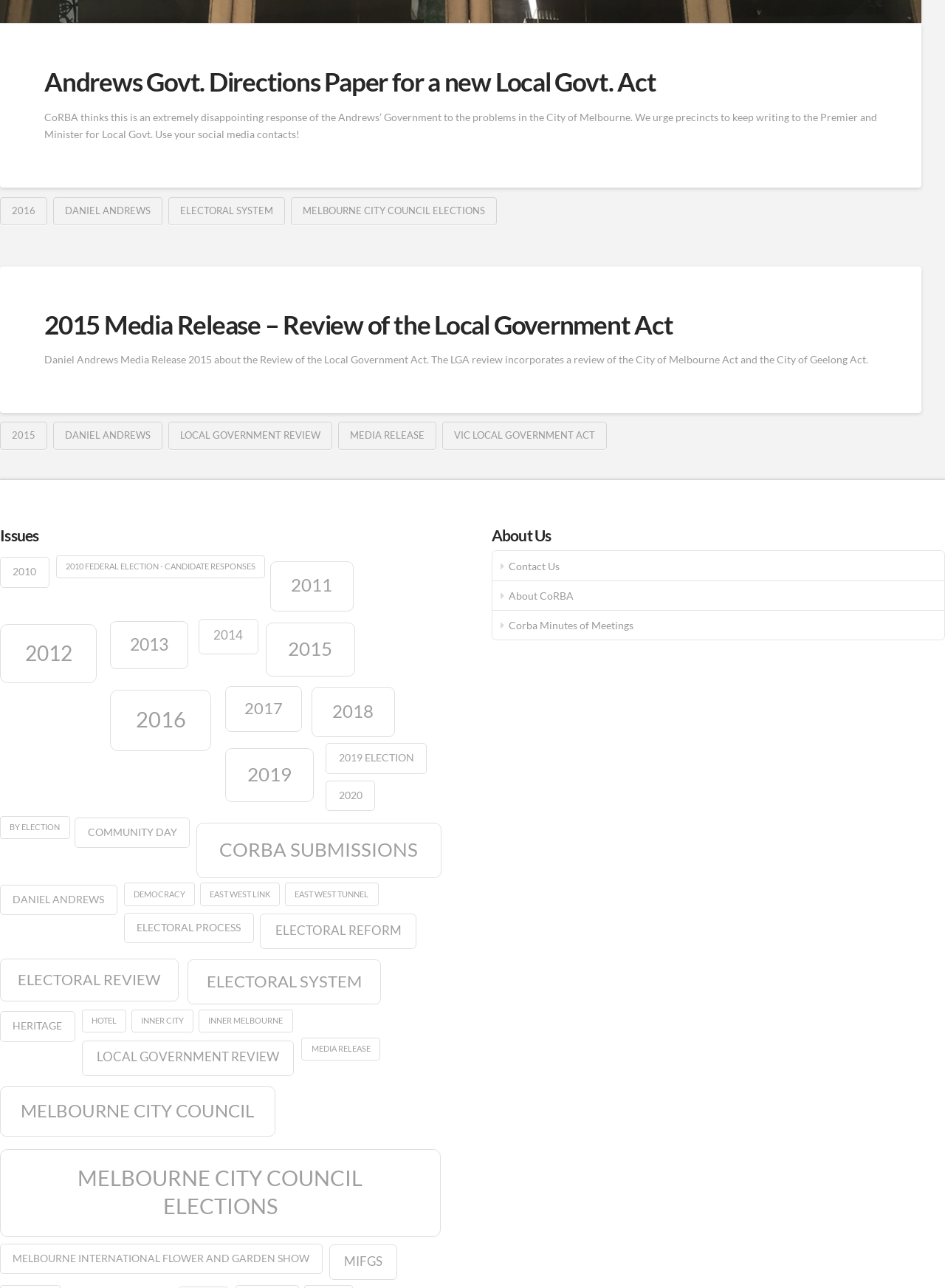Determine the bounding box coordinates of the clickable element to complete this instruction: "Click on the link to view 2015 media release about the review of the Local Government Act". Provide the coordinates in the format of four float numbers between 0 and 1, [left, top, right, bottom].

[0.047, 0.239, 0.712, 0.264]